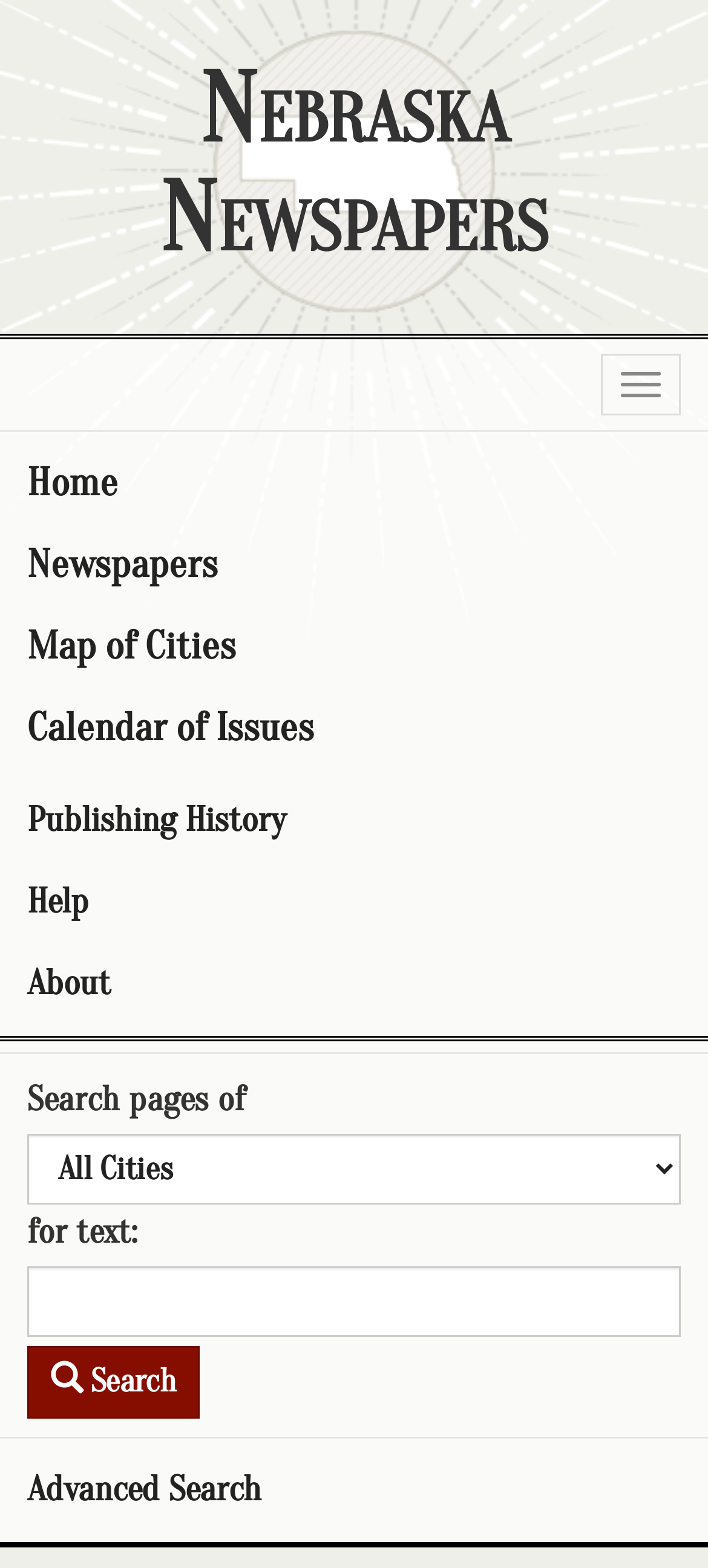Craft a detailed narrative of the webpage's structure and content.

The webpage is dedicated to Nebraska Newspapers, with a prominent heading "Nebraska Newspapers" at the top. Below the heading, there is a navigation menu with seven links: "Home", "Newspapers", "Map of Cities", "Calendar of Issues", "Publishing History", "Help", and "About". These links are aligned horizontally and take up the full width of the page.

On the right side of the navigation menu, there is a toggle navigation button. Below the navigation menu, there is a search function that allows users to search pages of newspapers for specific text. The search function consists of a combobox with a label "Search pages of", a text input field labeled "for text:", a search box where users can enter their search terms, and a "Search" button. The search function is positioned near the top of the page, taking up about two-thirds of the page width.

At the very bottom of the page, there is an "Advanced Search" link. Overall, the webpage has a simple and organized layout, with a focus on providing resources and search functionality related to Nebraska newspapers.